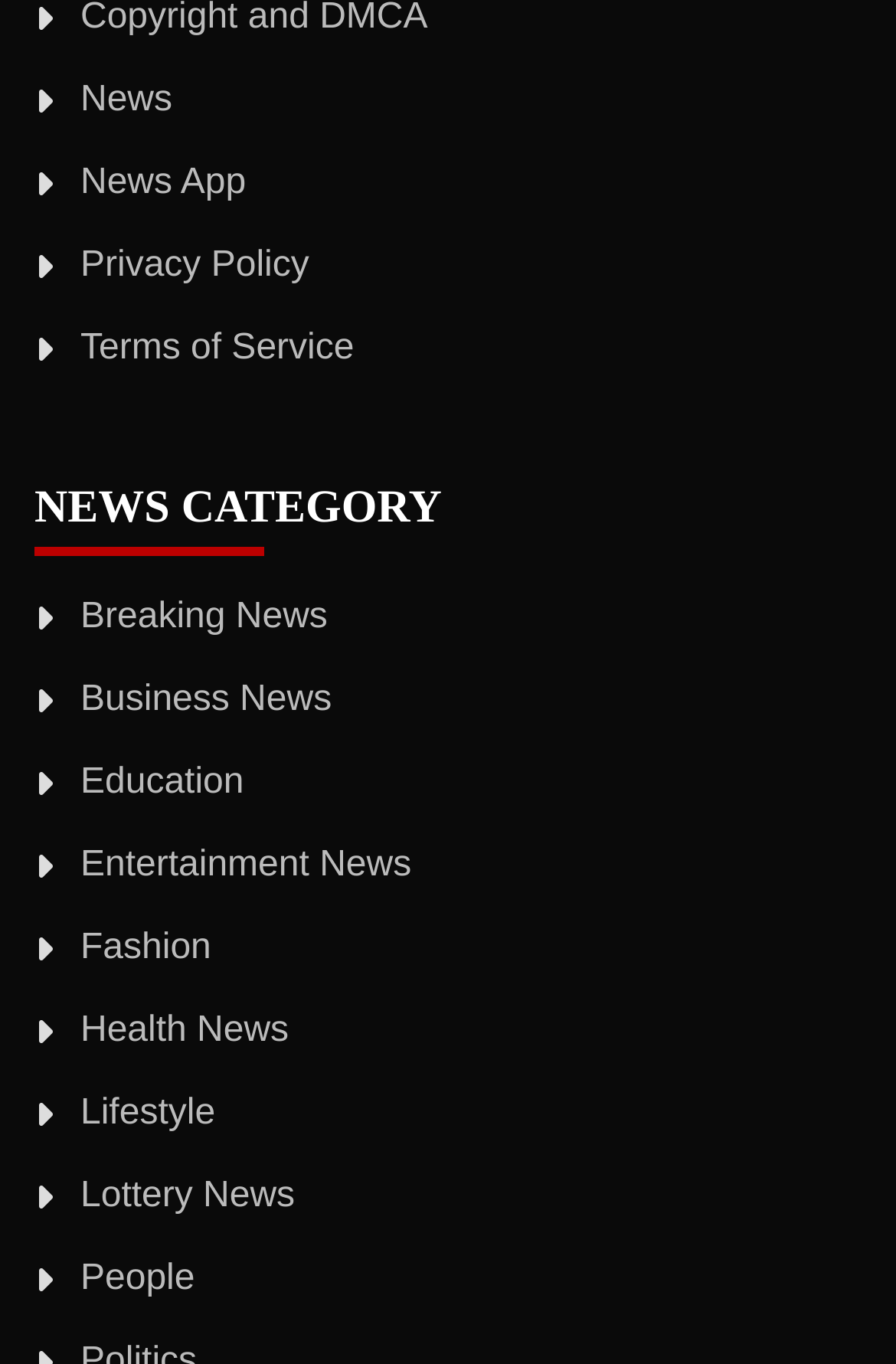Using the image as a reference, answer the following question in as much detail as possible:
Is there a 'Sports' news category?

I checked the list of links under the 'NEWS CATEGORY' heading and did not find a 'Sports' news category.